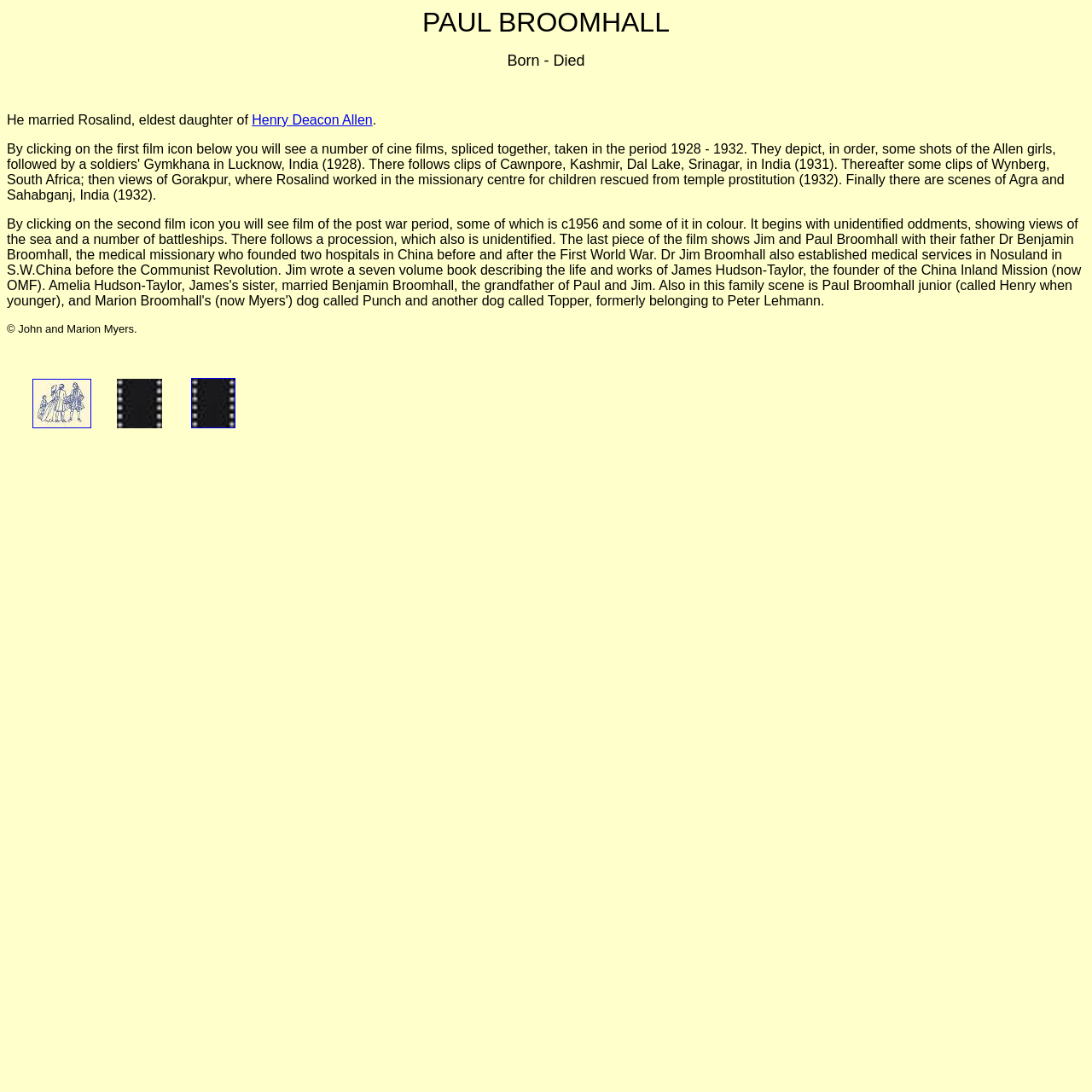What is the vertical position of the 'Born - Died' text?
Answer the question based on the image using a single word or a brief phrase.

Top